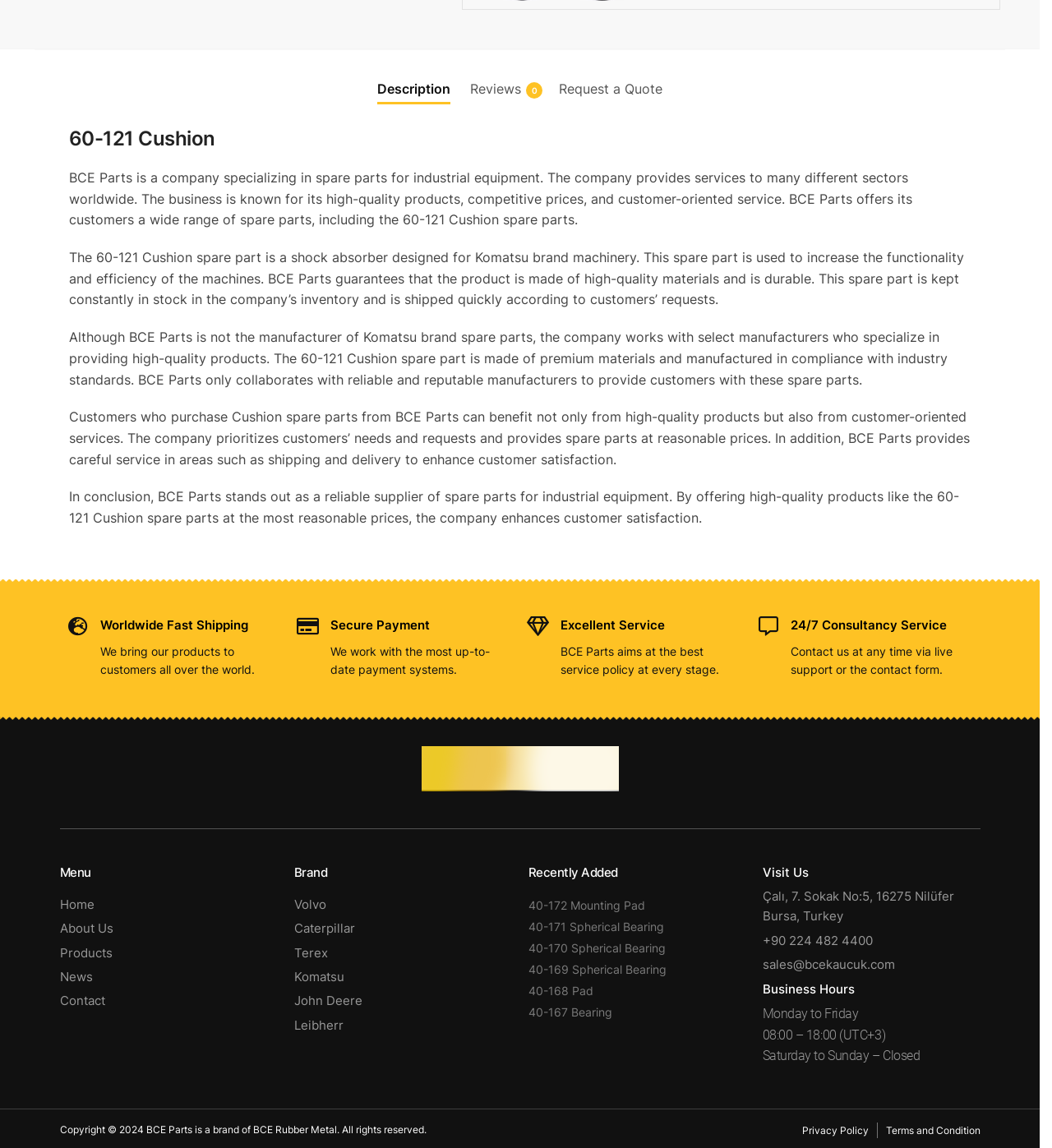Answer the following query with a single word or phrase:
What is the benefit of purchasing spare parts from BCE Parts?

High-quality products and customer-oriented service